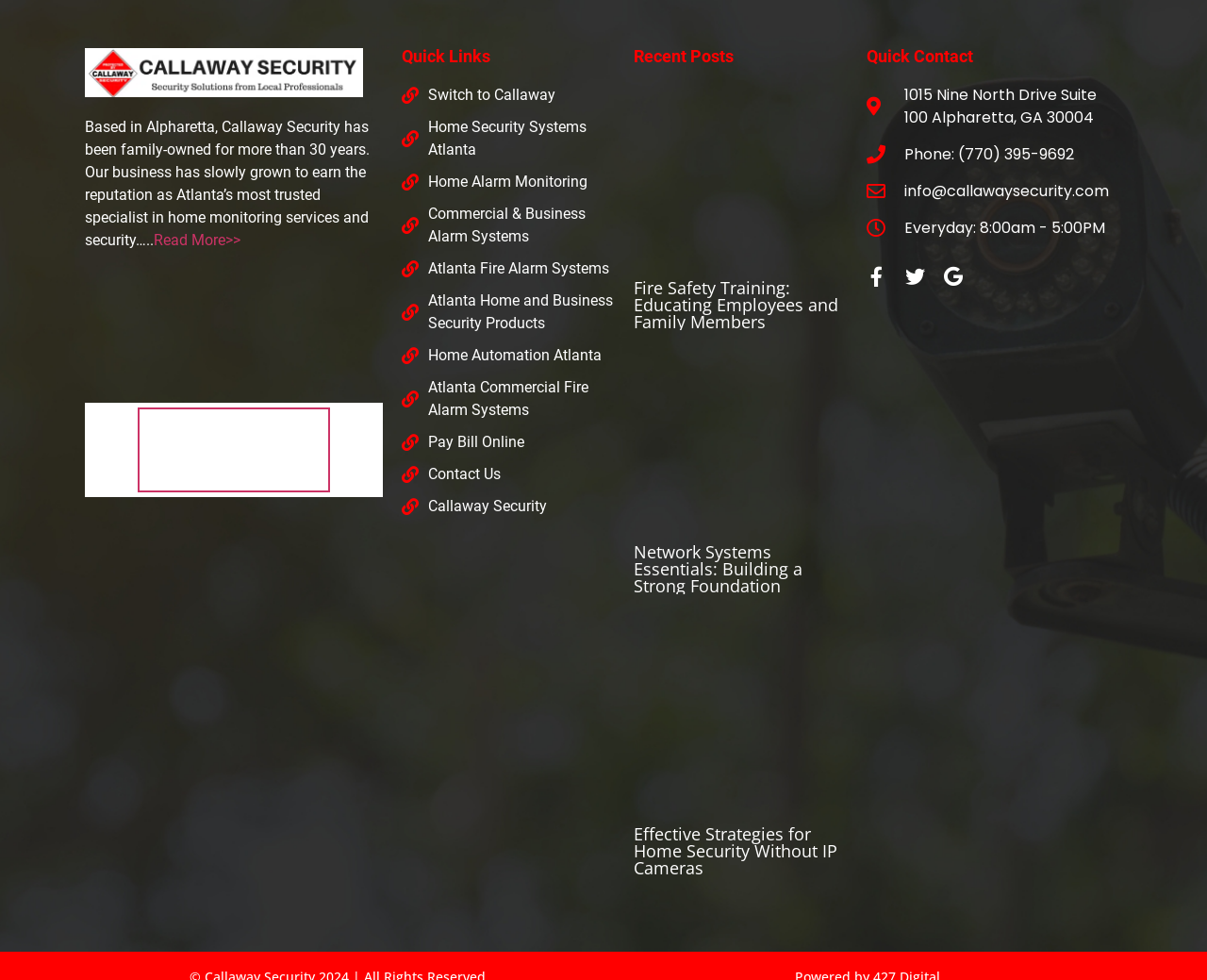Answer the question in a single word or phrase:
What social media platforms does the company have?

Facebook, Twitter, Google